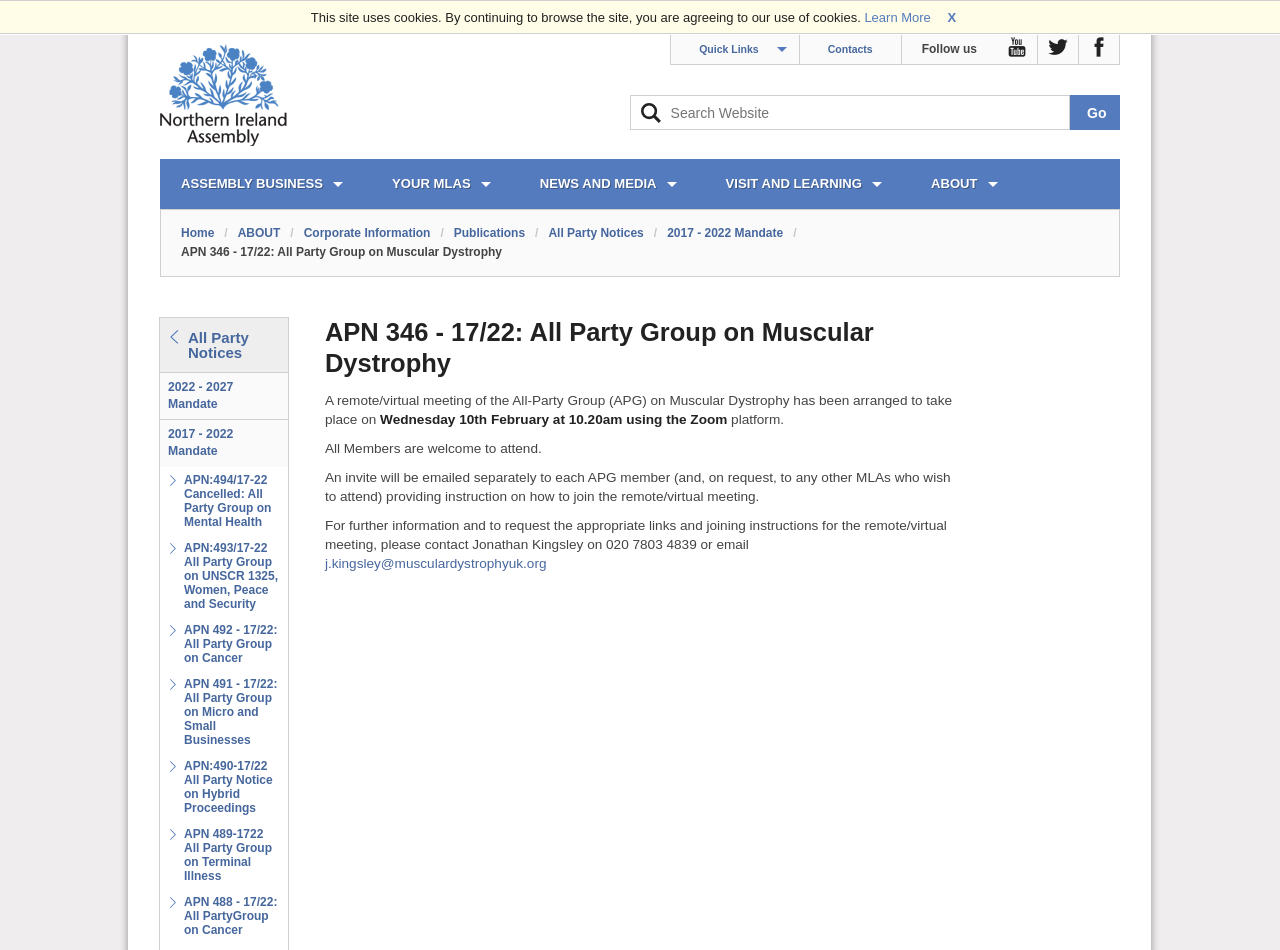Give a one-word or short phrase answer to the question: 
How can users search the website?

Using the 'Search Website' textbox